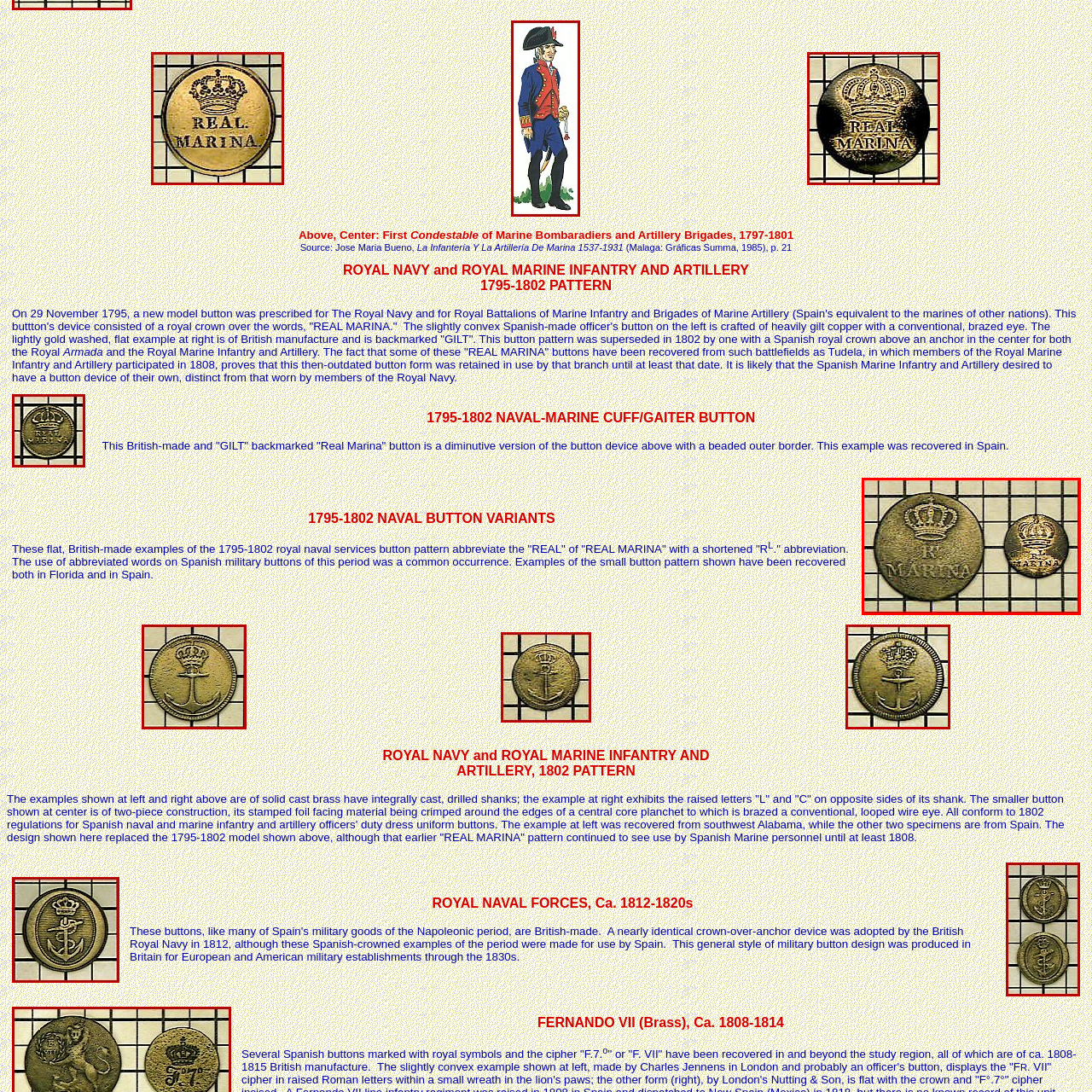What is the significance of the crown on the buttons?
Focus on the visual details within the red bounding box and provide an in-depth answer based on your observations.

The crown on the buttons symbolizes royal authority and the naval heritage of Spain, indicating the association of the buttons with the Spanish Royal Navy and the importance of the monarchy in the naval forces.